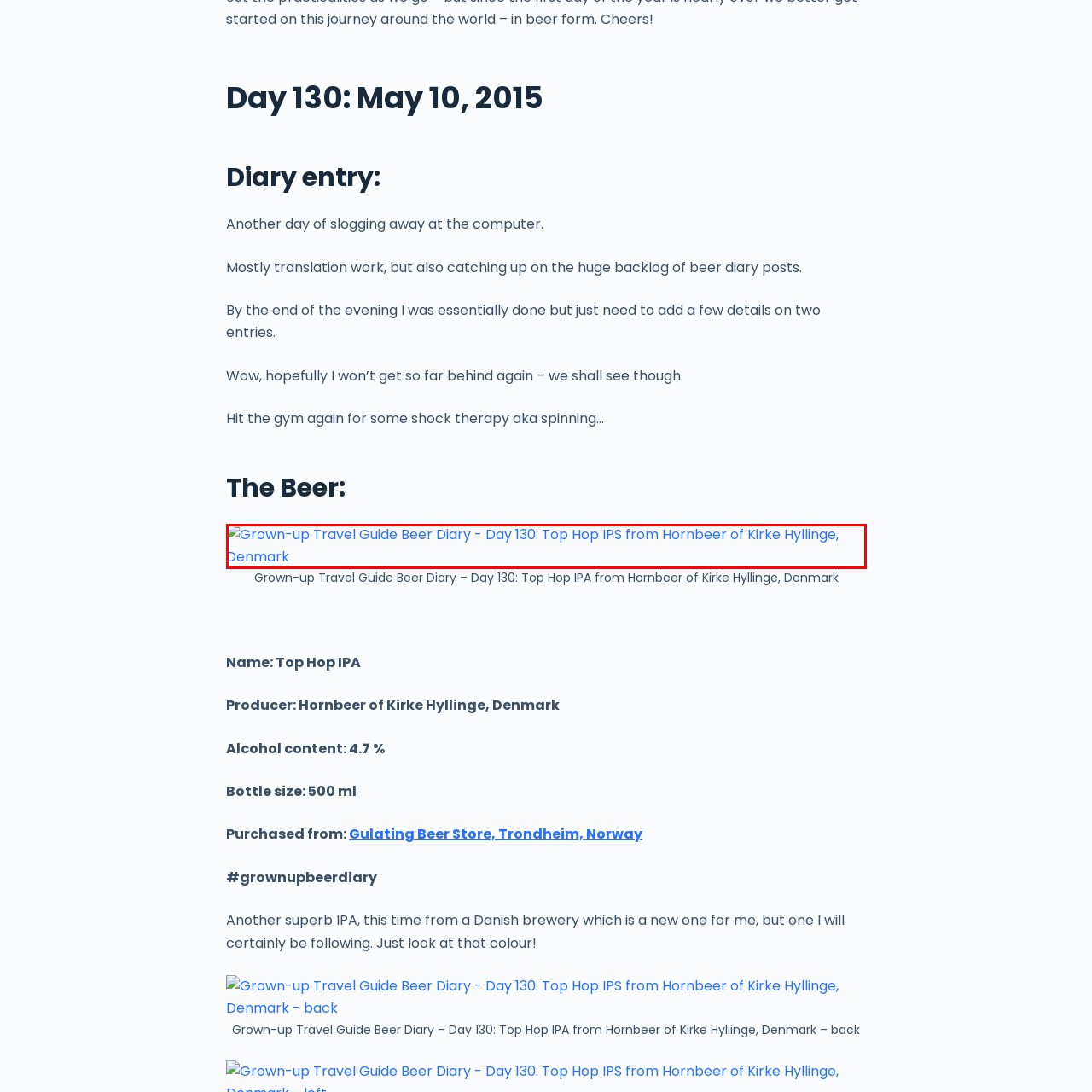What is the purpose of the 'Grown-up Travel Guide Beer Diary'?
Examine the red-bounded area in the image carefully and respond to the question with as much detail as possible.

The caption suggests that the 'Grown-up Travel Guide Beer Diary' is a documentation of the individual's experiences and discoveries in the world of craft beer, which implies that the purpose of the diary is to record and reflect on their beer-related experiences.